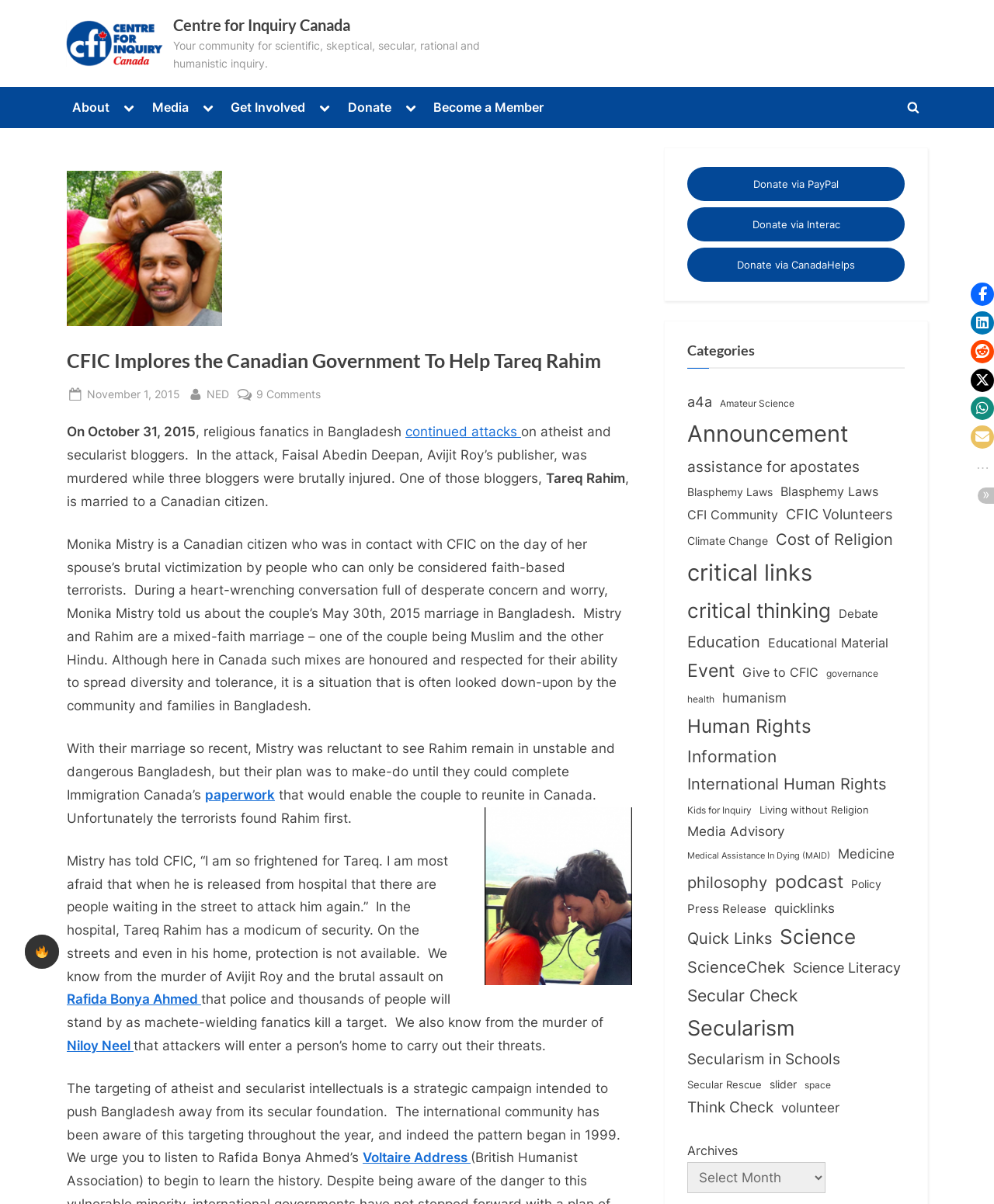Please find and provide the title of the webpage.

CFIC Implores the Canadian Government To Help Tareq Rahim